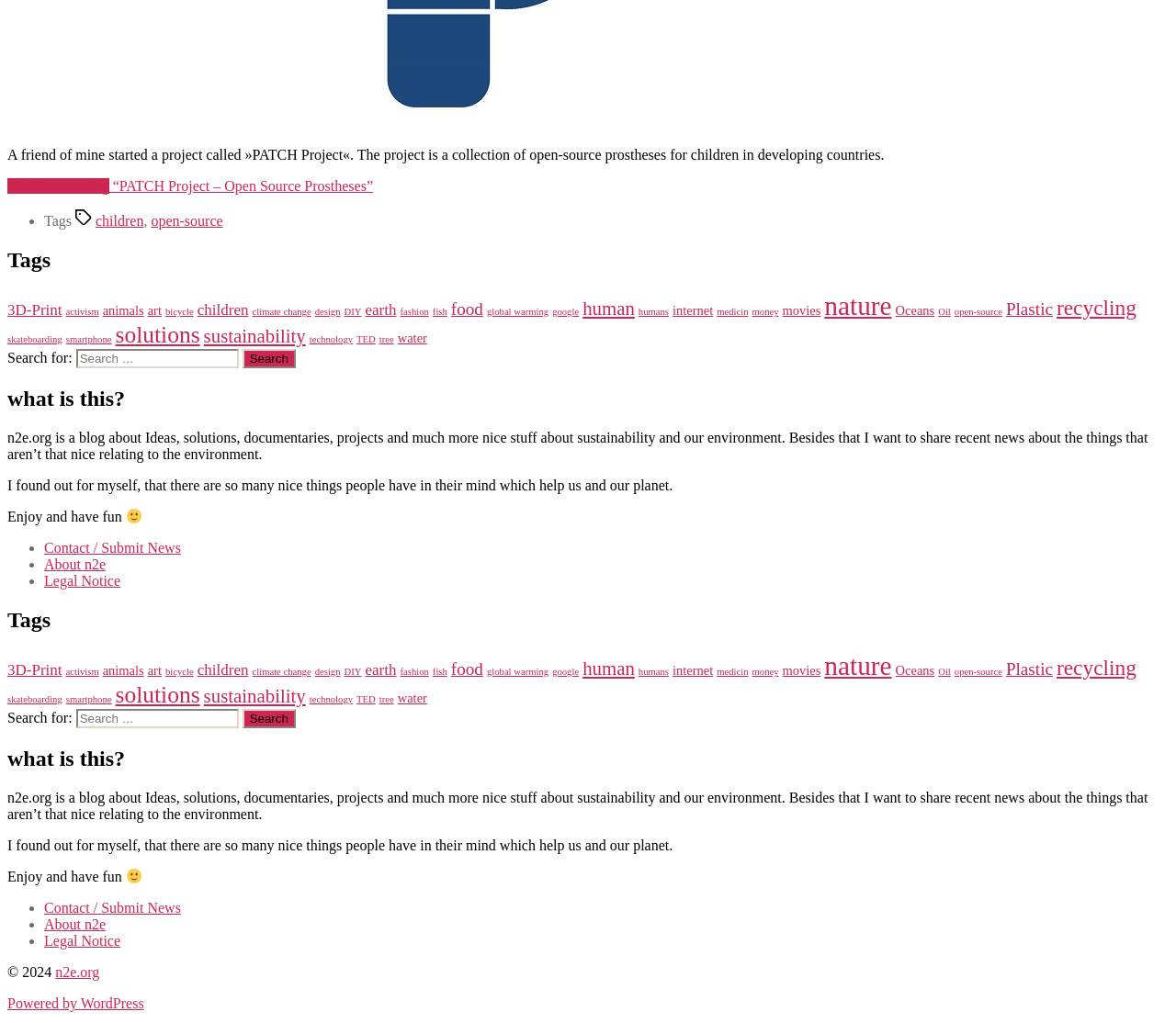Identify and provide the bounding box coordinates of the UI element described: "parent_node: Search for: value="Search"". The coordinates should be formatted as [left, top, right, bottom], with each number being a float between 0 and 1.

[0.206, 0.693, 0.251, 0.712]